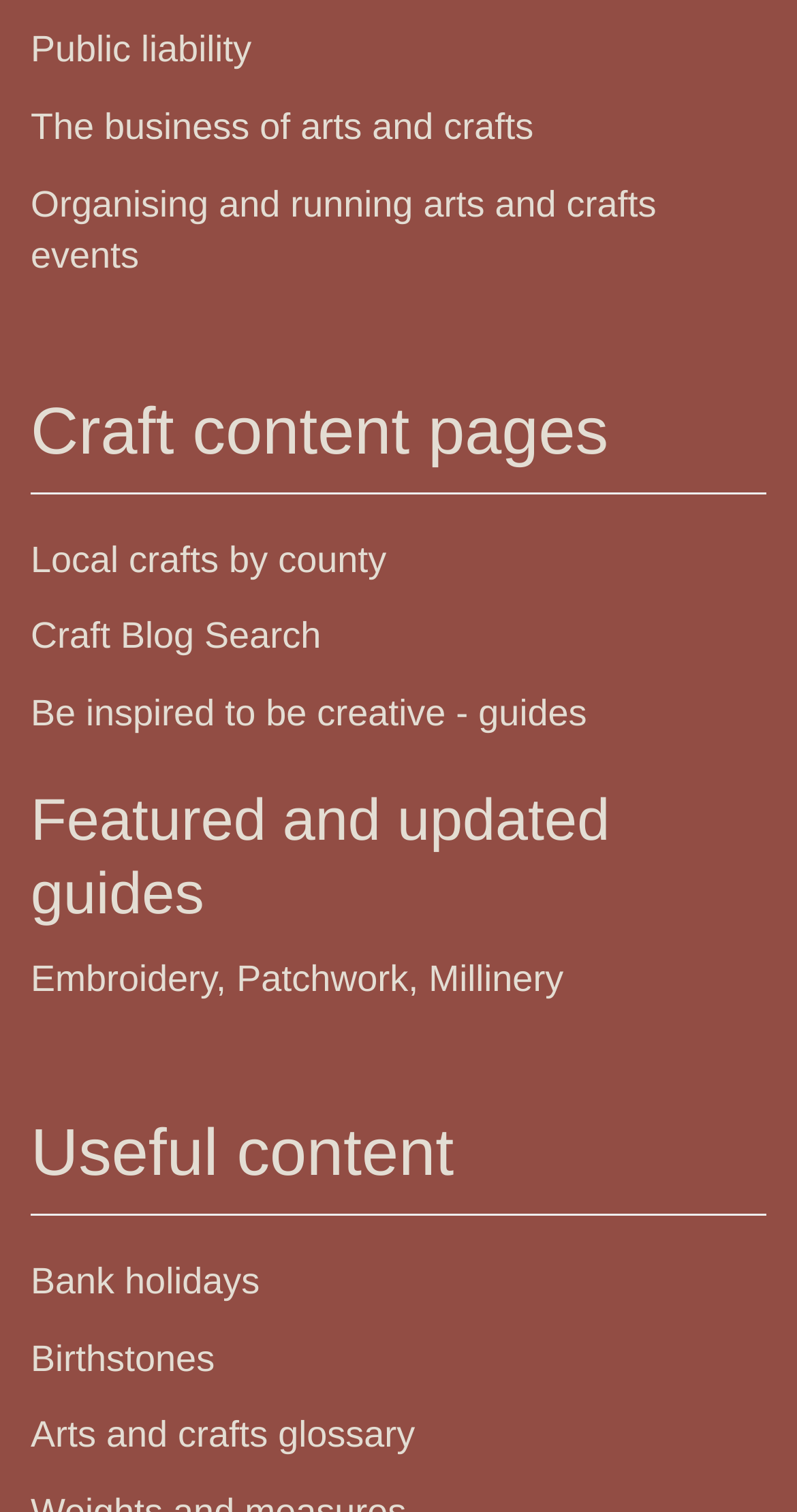Reply to the question with a single word or phrase:
What is the last link under 'Useful content'?

Arts and crafts glossary